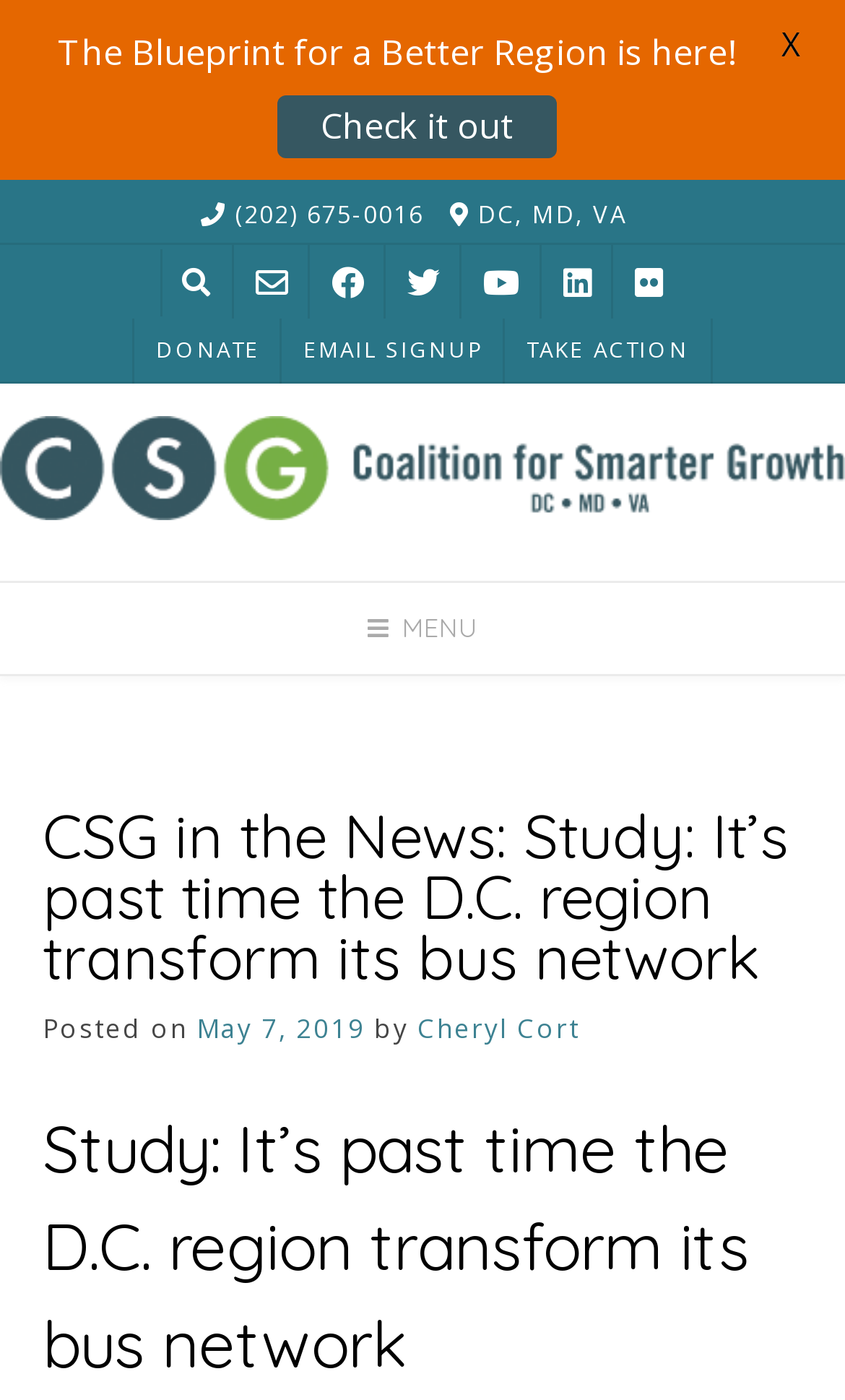Point out the bounding box coordinates of the section to click in order to follow this instruction: "Read the news posted on May 7, 2019".

[0.232, 0.721, 0.432, 0.748]